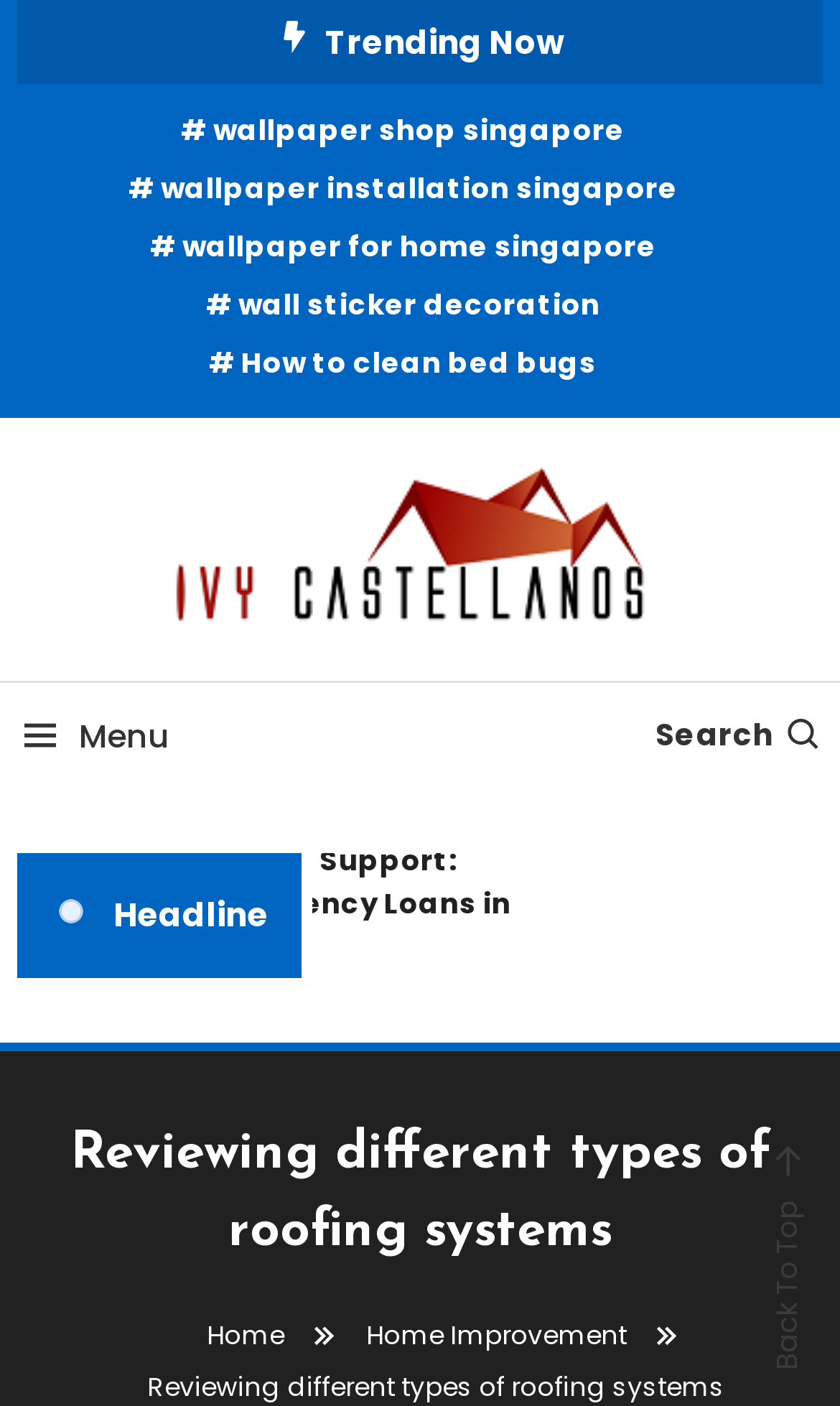Pinpoint the bounding box coordinates of the element you need to click to execute the following instruction: "Click on the trending now section". The bounding box should be represented by four float numbers between 0 and 1, in the format [left, top, right, bottom].

[0.387, 0.014, 0.672, 0.046]